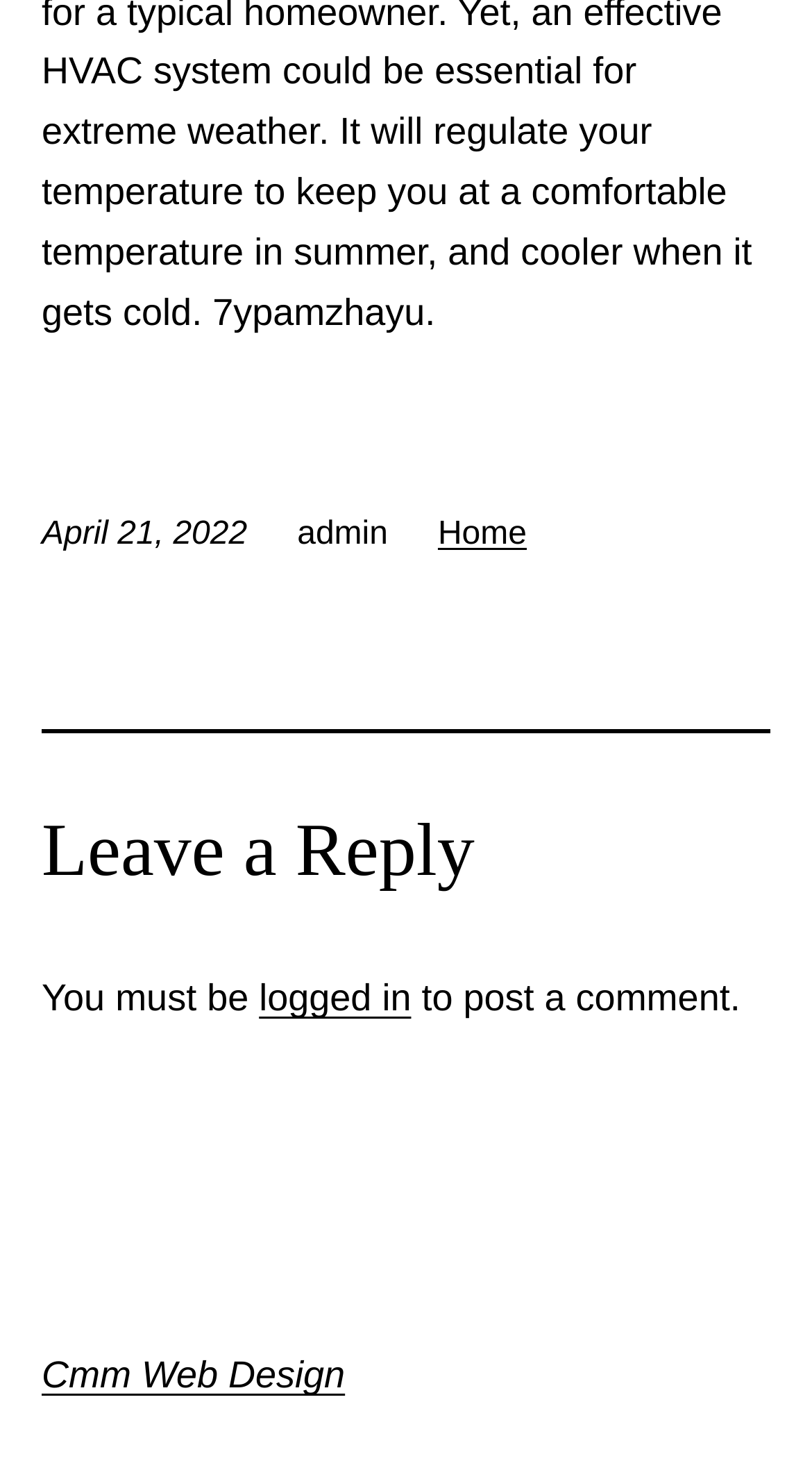Provide the bounding box coordinates of the HTML element described by the text: "Home".

[0.539, 0.352, 0.649, 0.376]